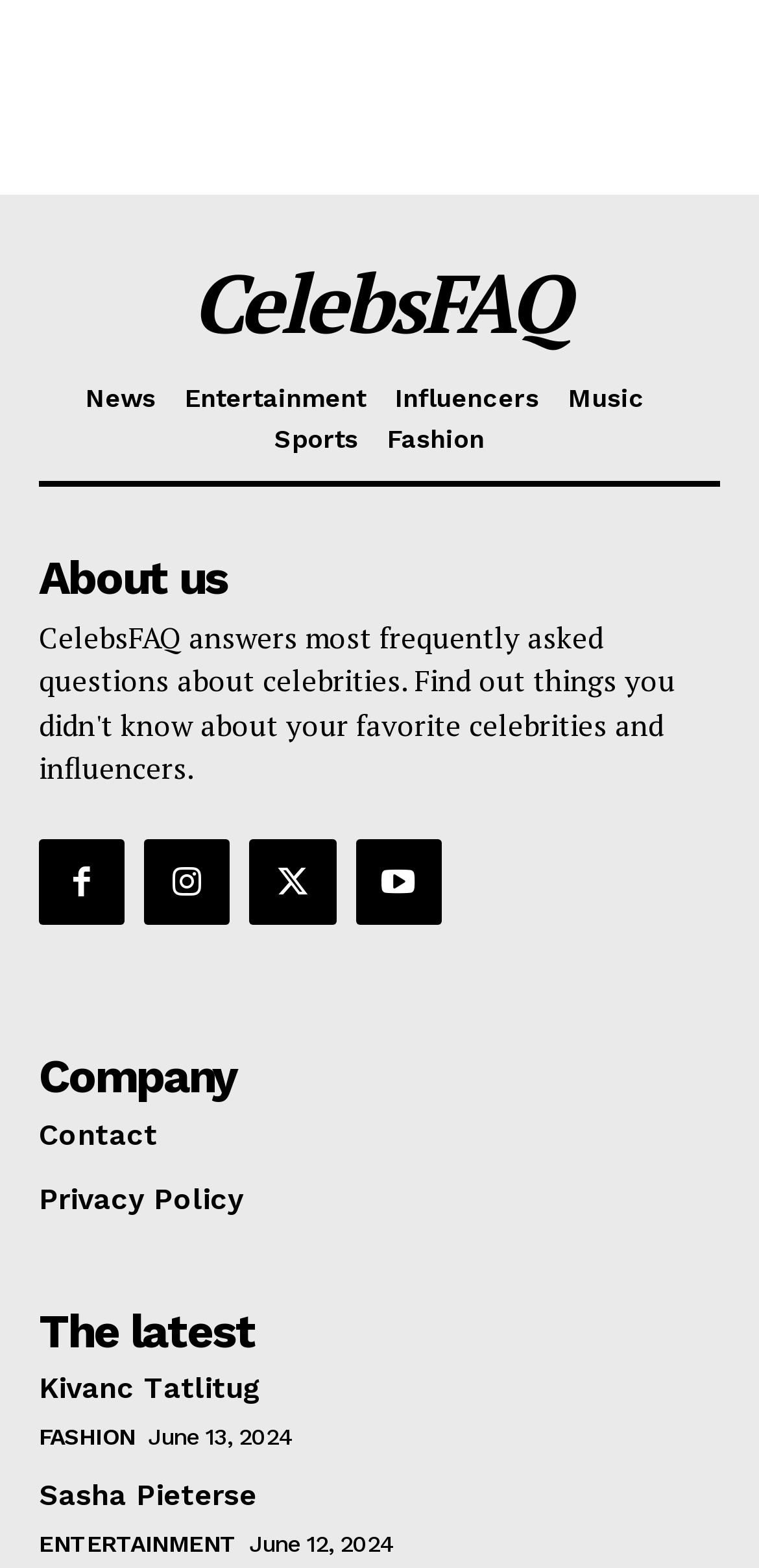Please specify the bounding box coordinates of the region to click in order to perform the following instruction: "access slot dana".

None